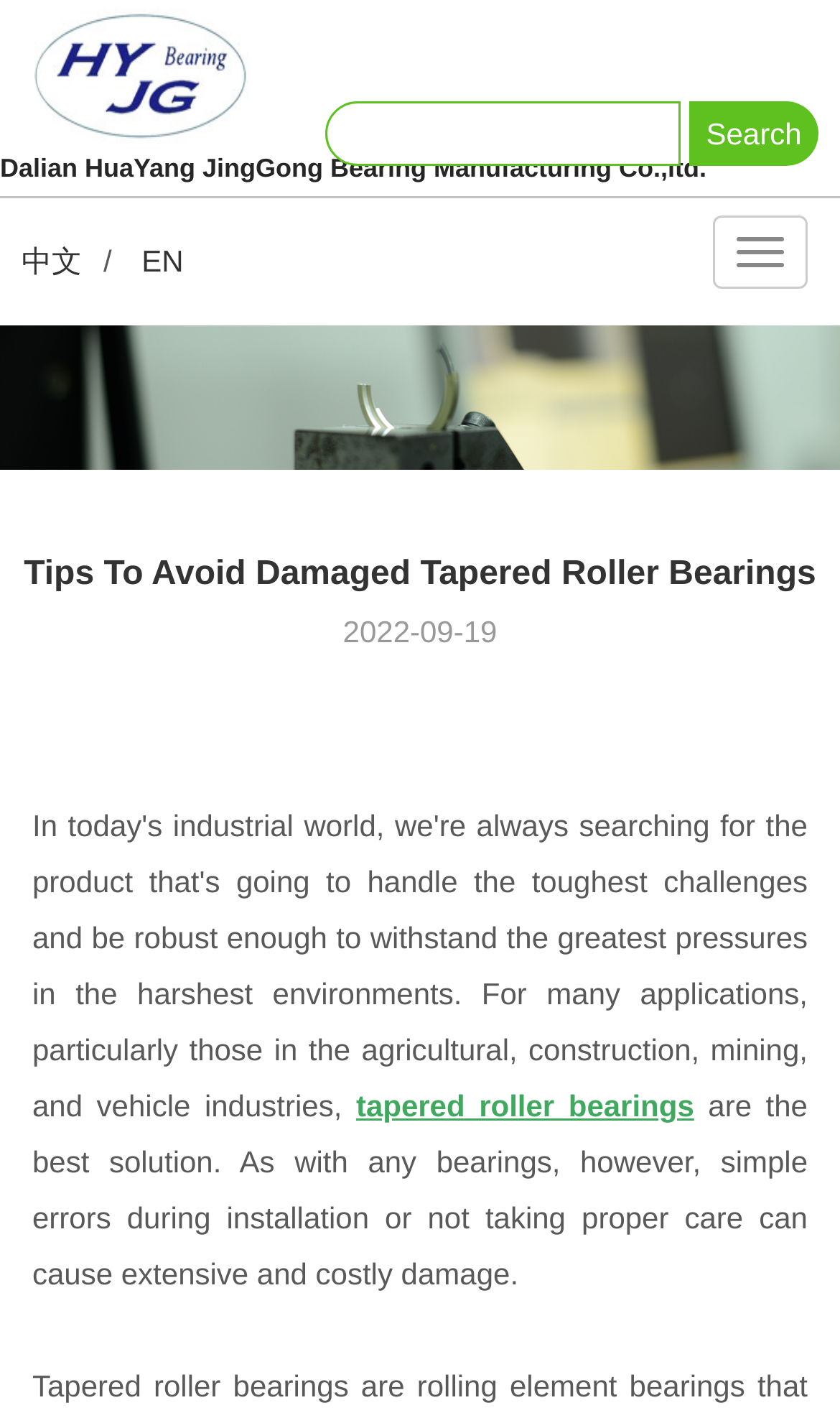Refer to the image and offer a detailed explanation in response to the question: What is the language of the webpage?

The language of the webpage can be determined by looking at the language options provided at the top-right corner of the webpage, where 'EN' is selected, indicating that the webpage is in English.